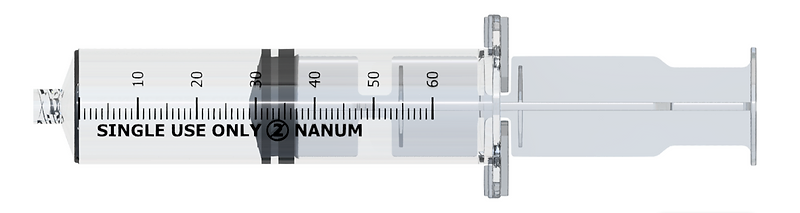What is the brand name of the syringe?
Provide an in-depth answer to the question, covering all aspects.

The brand name 'NANUM' is visible on the barrel of the syringe, further identifying the product and its manufacturer.